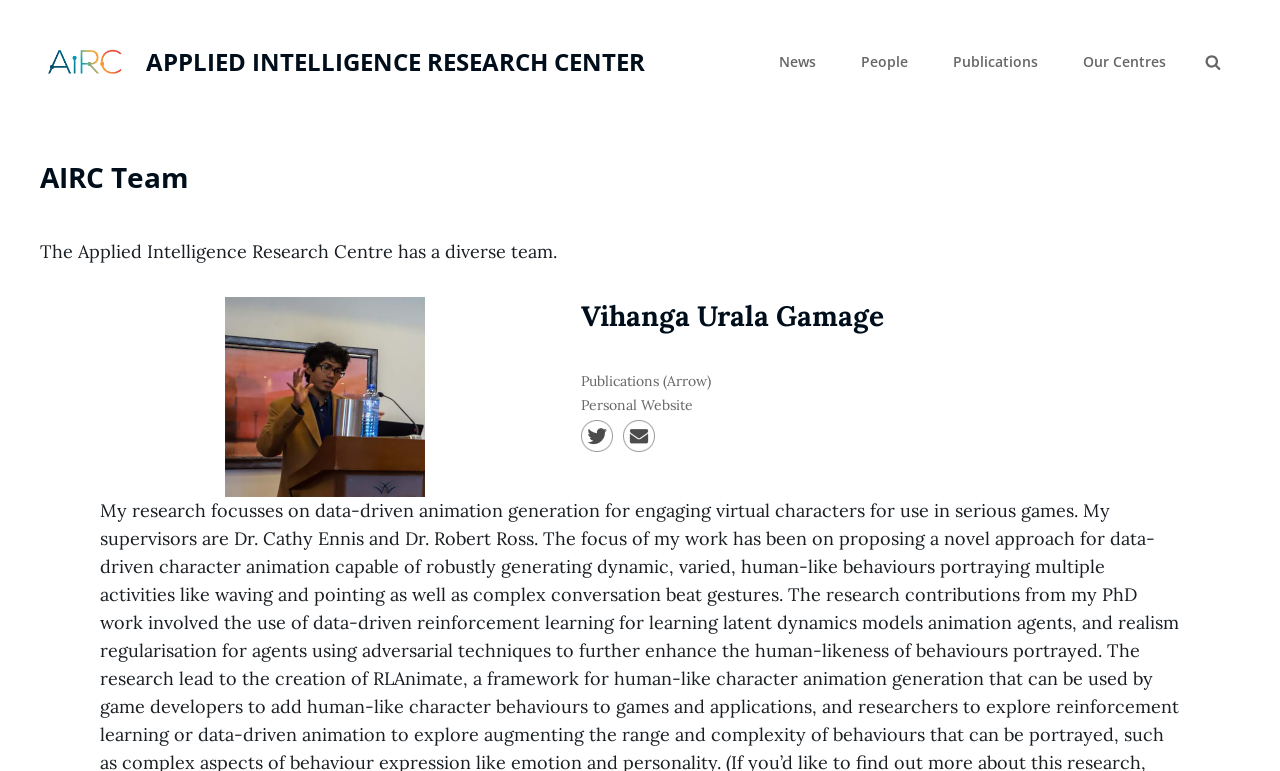Could you indicate the bounding box coordinates of the region to click in order to complete this instruction: "check Twitter".

[0.454, 0.546, 0.479, 0.576]